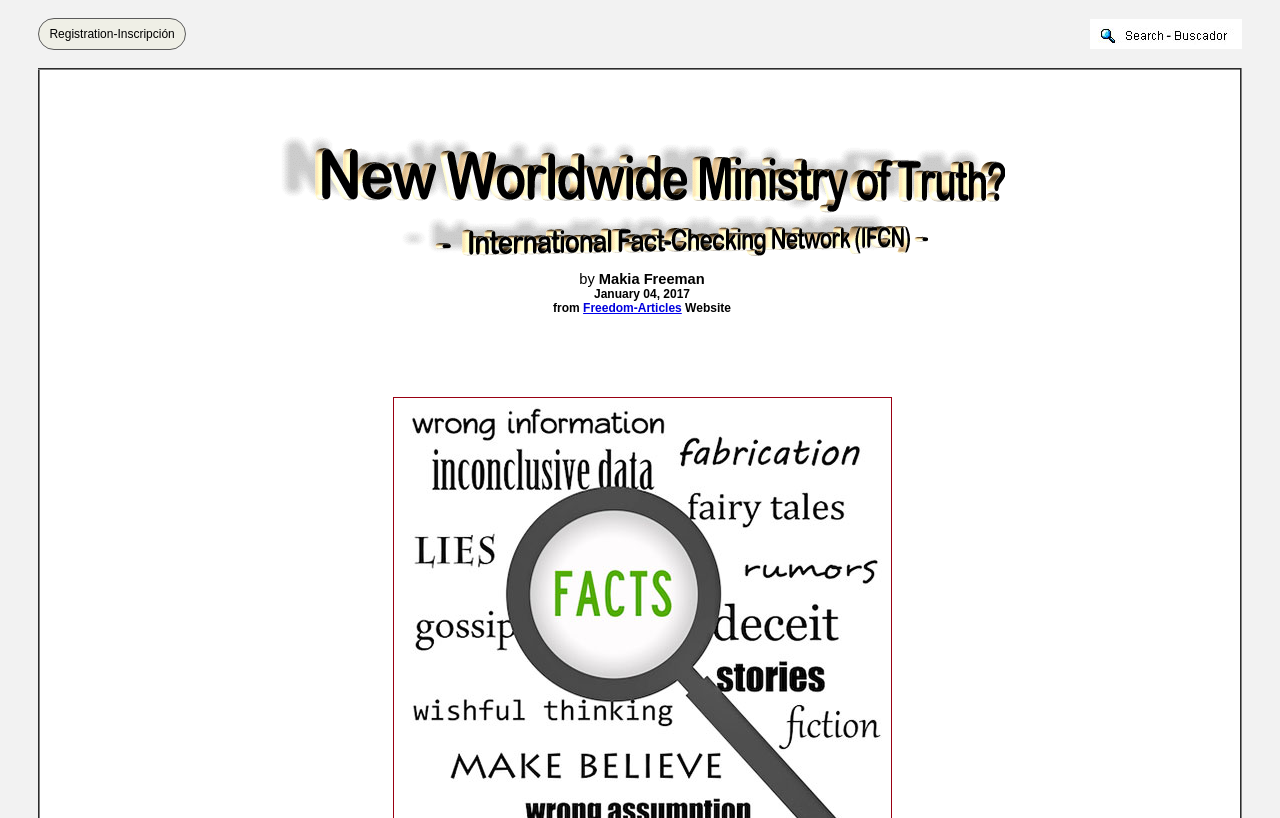Give a concise answer using one word or a phrase to the following question:
What is the date of the article?

January 04, 2017